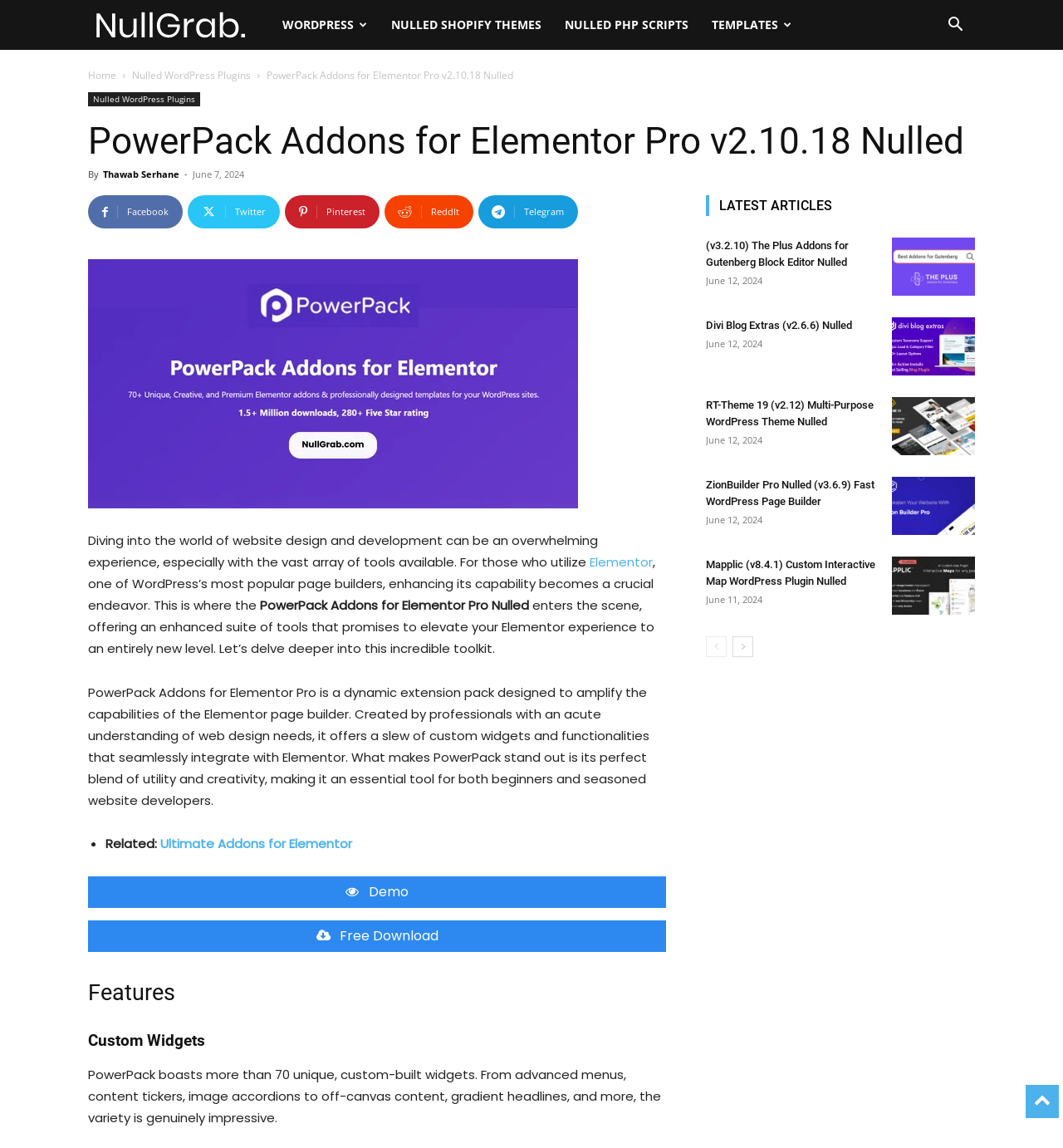Provide the bounding box coordinates of the HTML element this sentence describes: "Nulled PHP Scripts".

[0.52, 0.0, 0.659, 0.043]